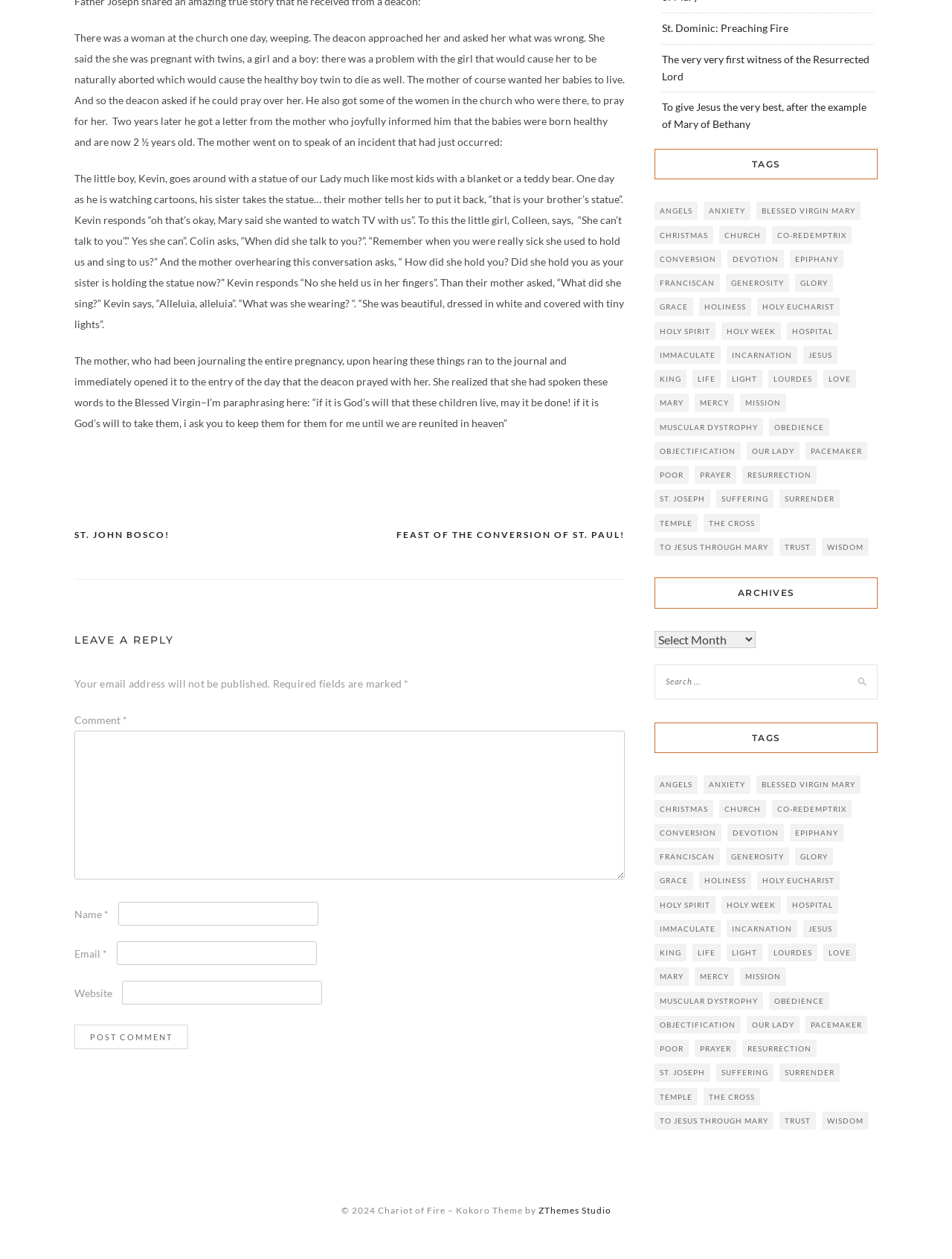Given the description "St. Joseph", provide the bounding box coordinates of the corresponding UI element.

[0.688, 0.845, 0.746, 0.859]